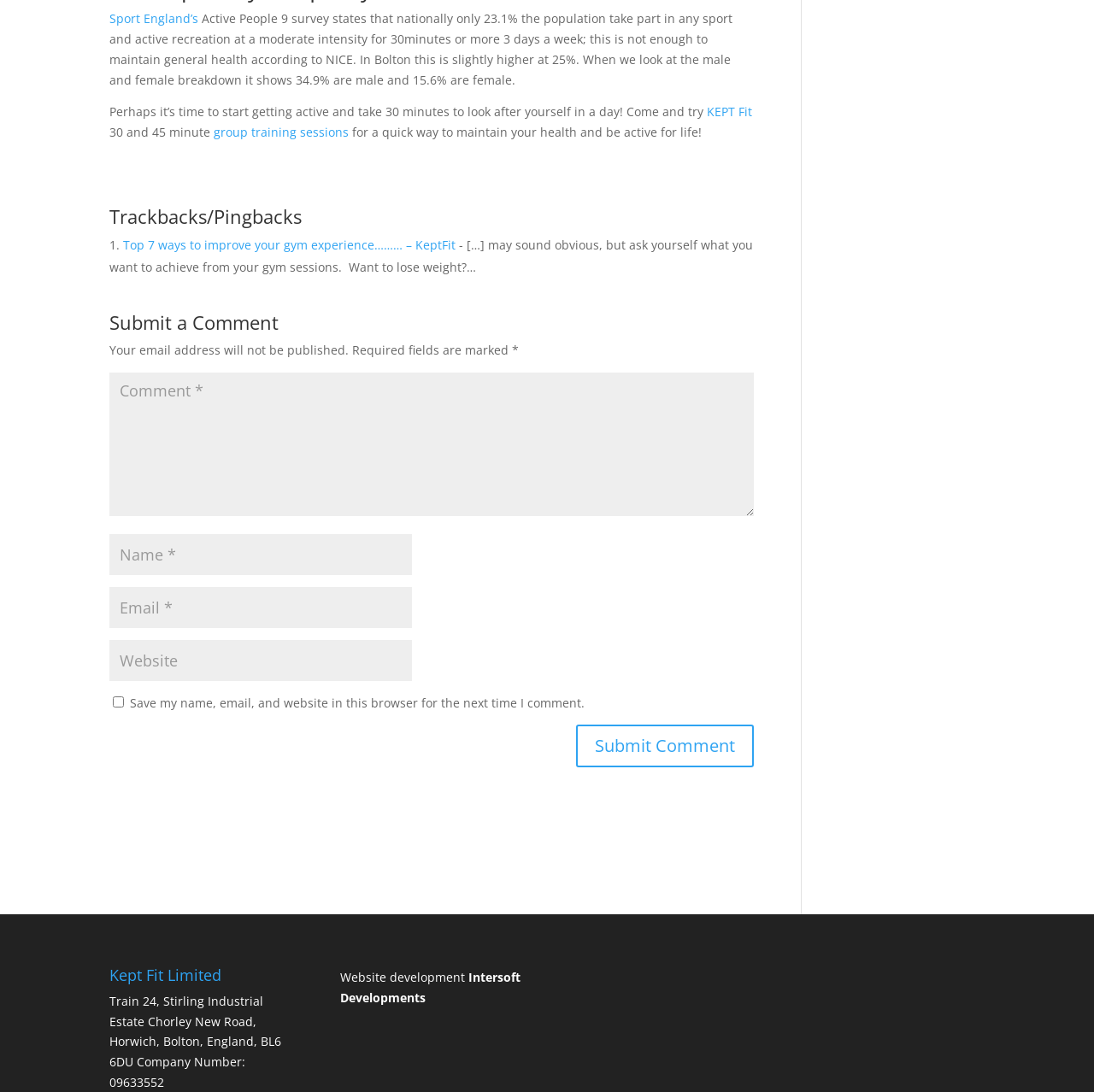Find the bounding box coordinates of the element's region that should be clicked in order to follow the given instruction: "Fill in the 'Comment' field". The coordinates should consist of four float numbers between 0 and 1, i.e., [left, top, right, bottom].

[0.1, 0.341, 0.689, 0.472]